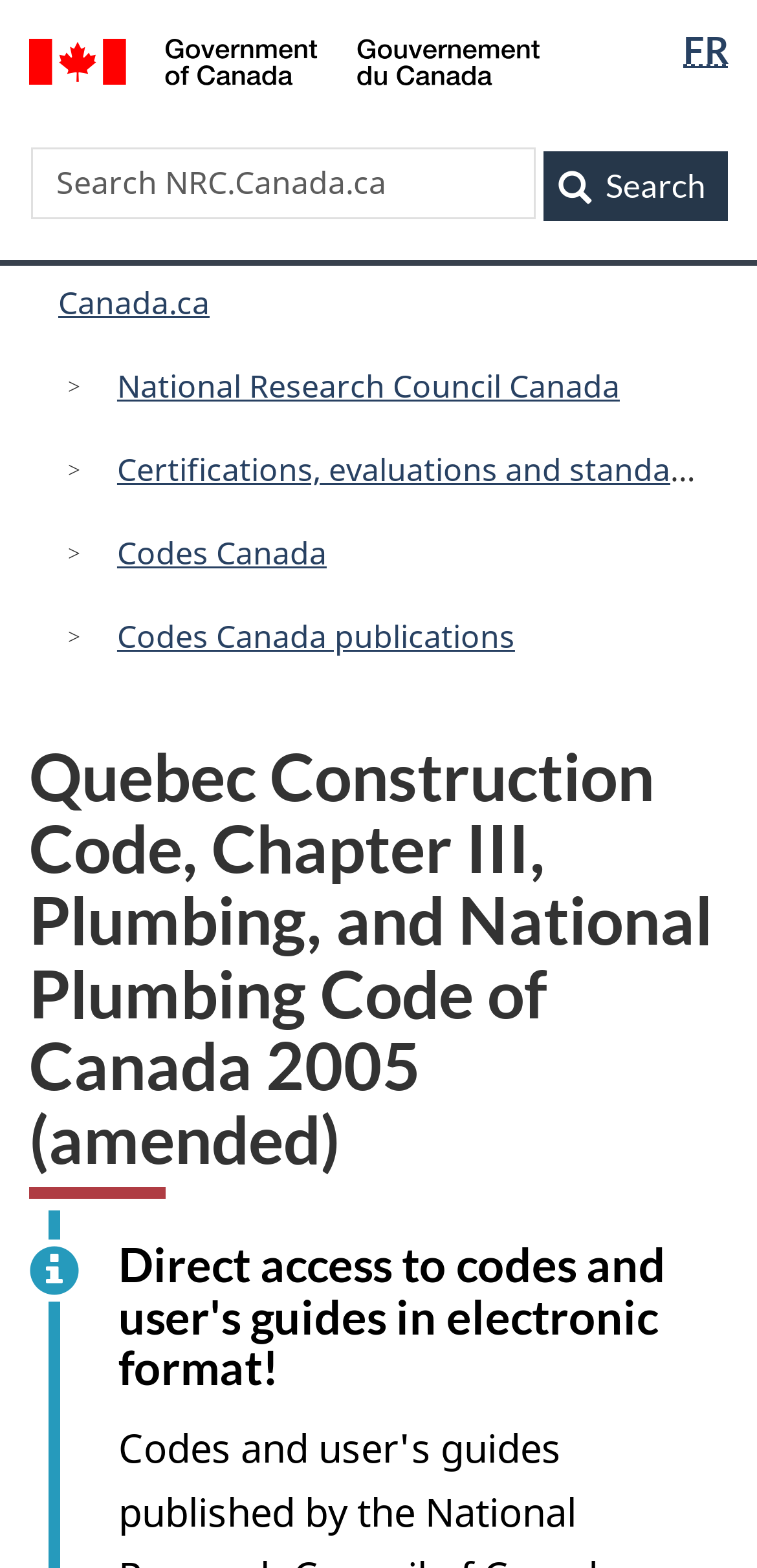What is the purpose of the search bar?
Carefully analyze the image and provide a thorough answer to the question.

I inferred this by looking at the search bar and the button next to it labeled 'Search', which suggests that users can input keywords to find specific content on the website.